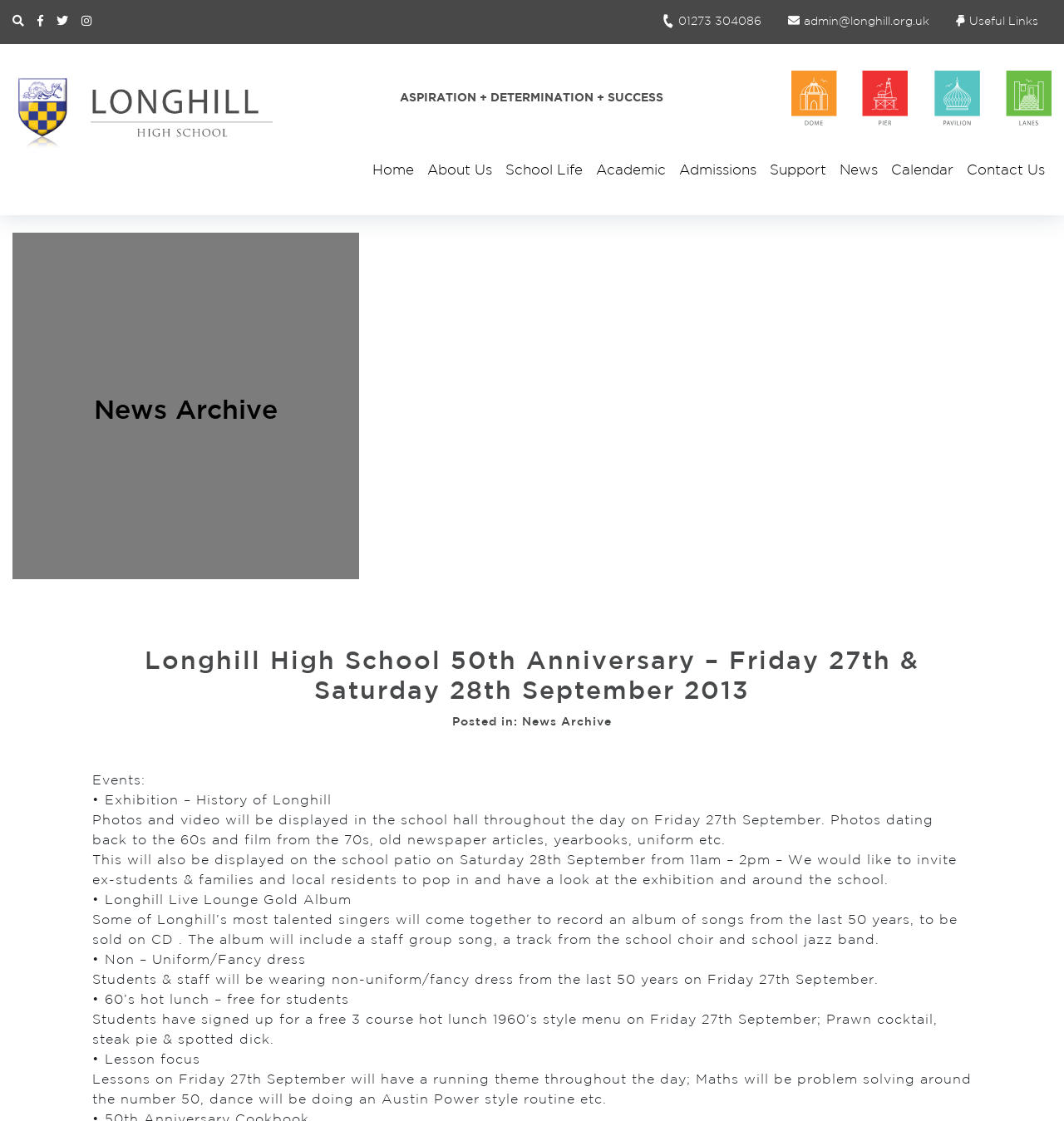Answer the question with a brief word or phrase:
What is the anniversary date of Longhill High School?

27th & 28th September 2013